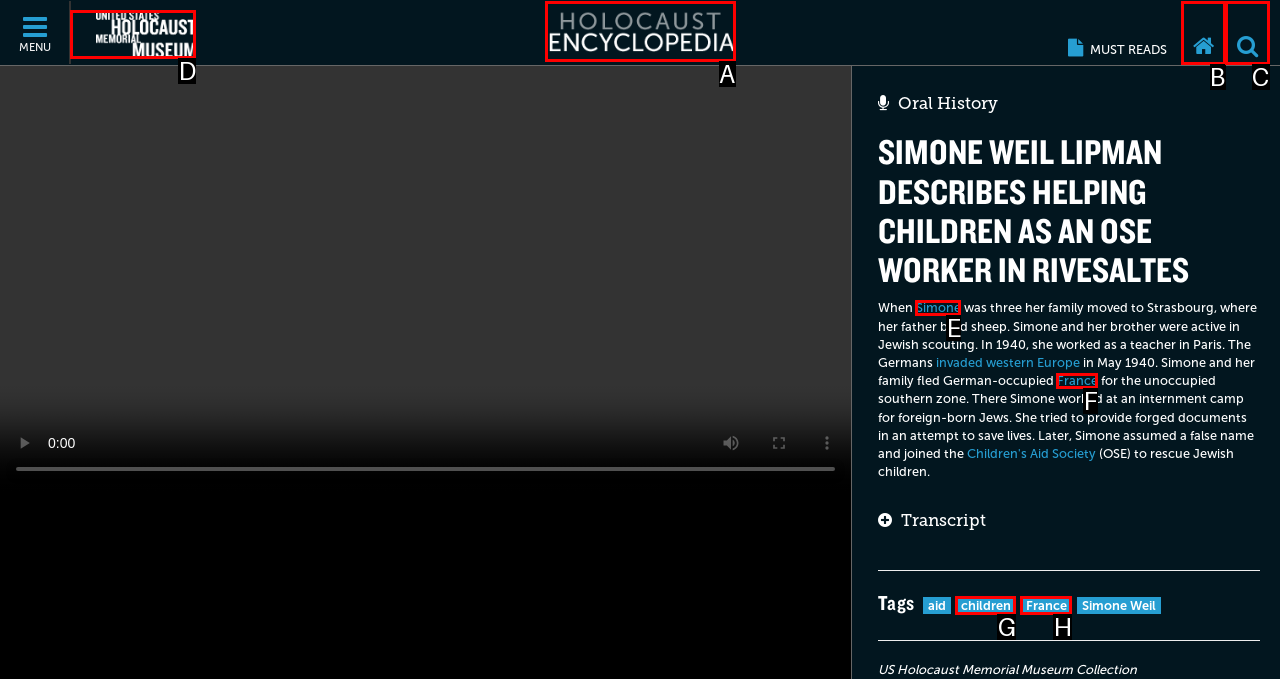Tell me the correct option to click for this task: Go to US Holocaust Memorial Museum
Write down the option's letter from the given choices.

D